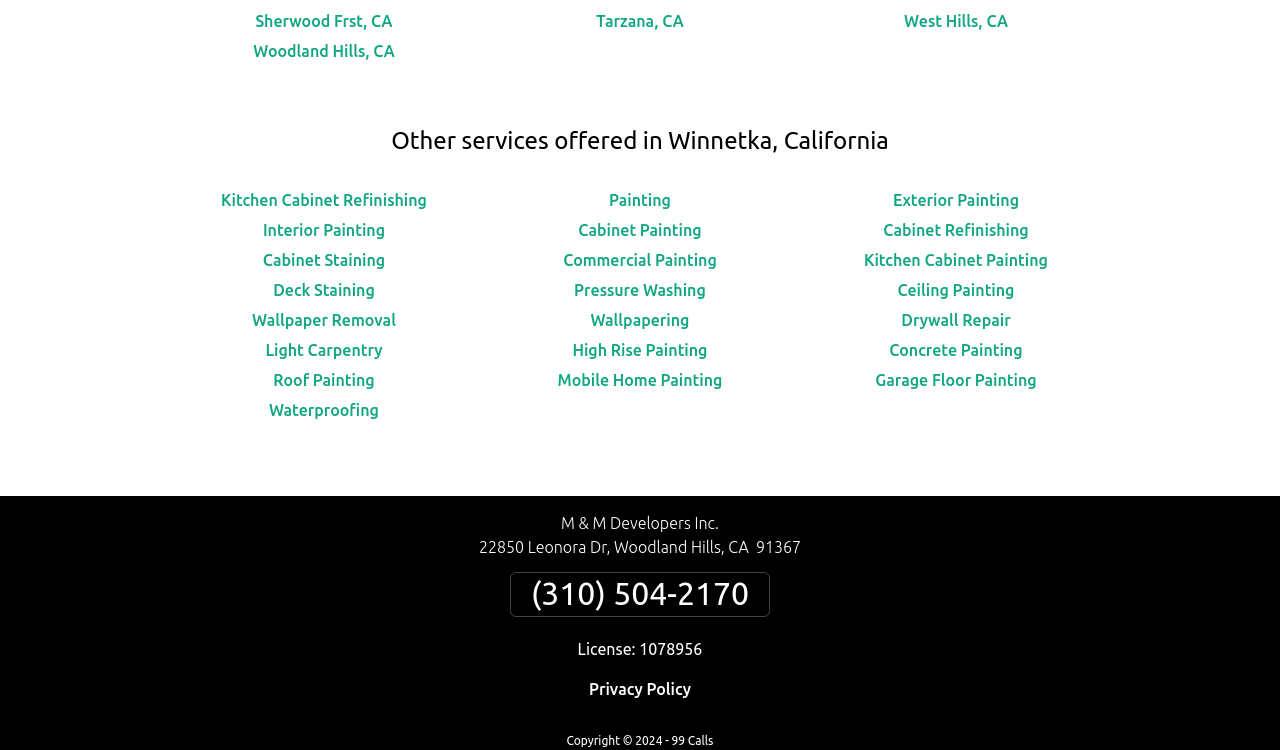What is the license number?
Answer the question with just one word or phrase using the image.

1078956